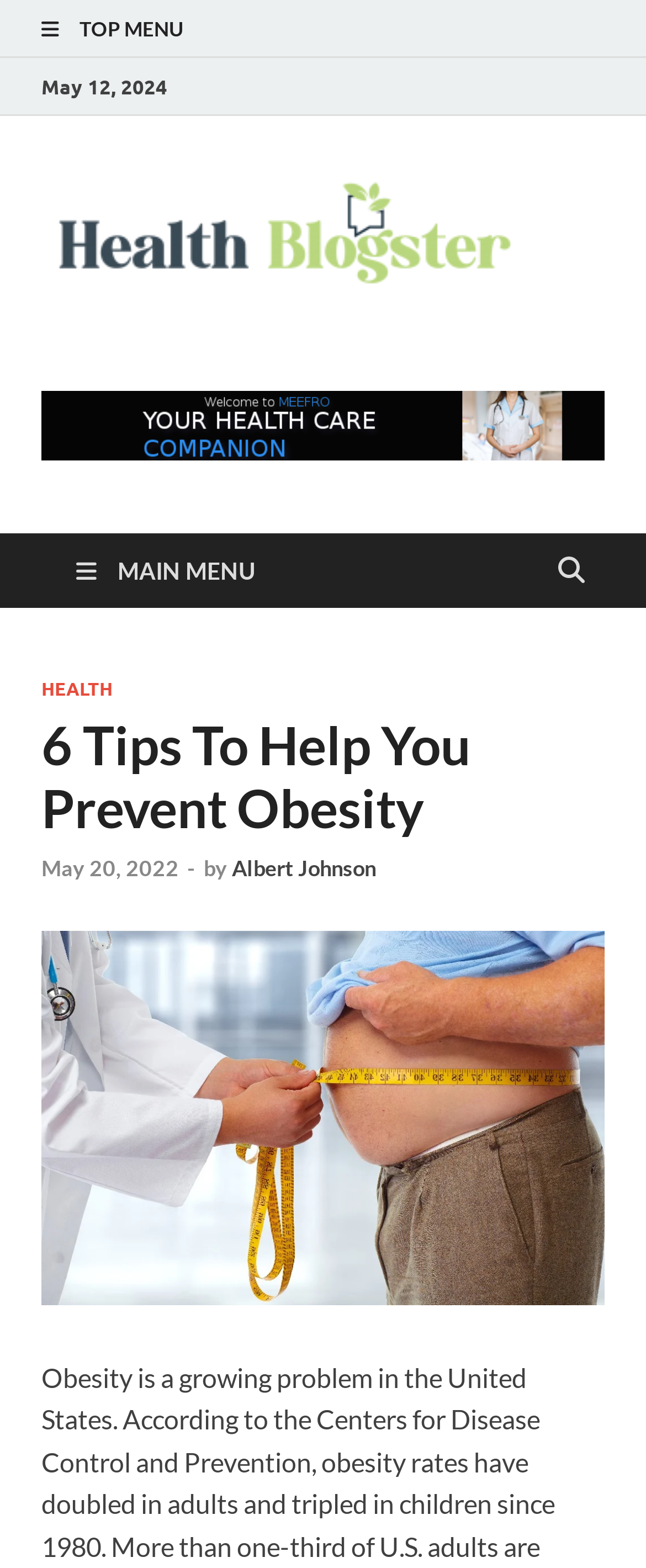Show the bounding box coordinates for the HTML element as described: "parent_node: HEALTH".

[0.064, 0.816, 0.936, 0.836]